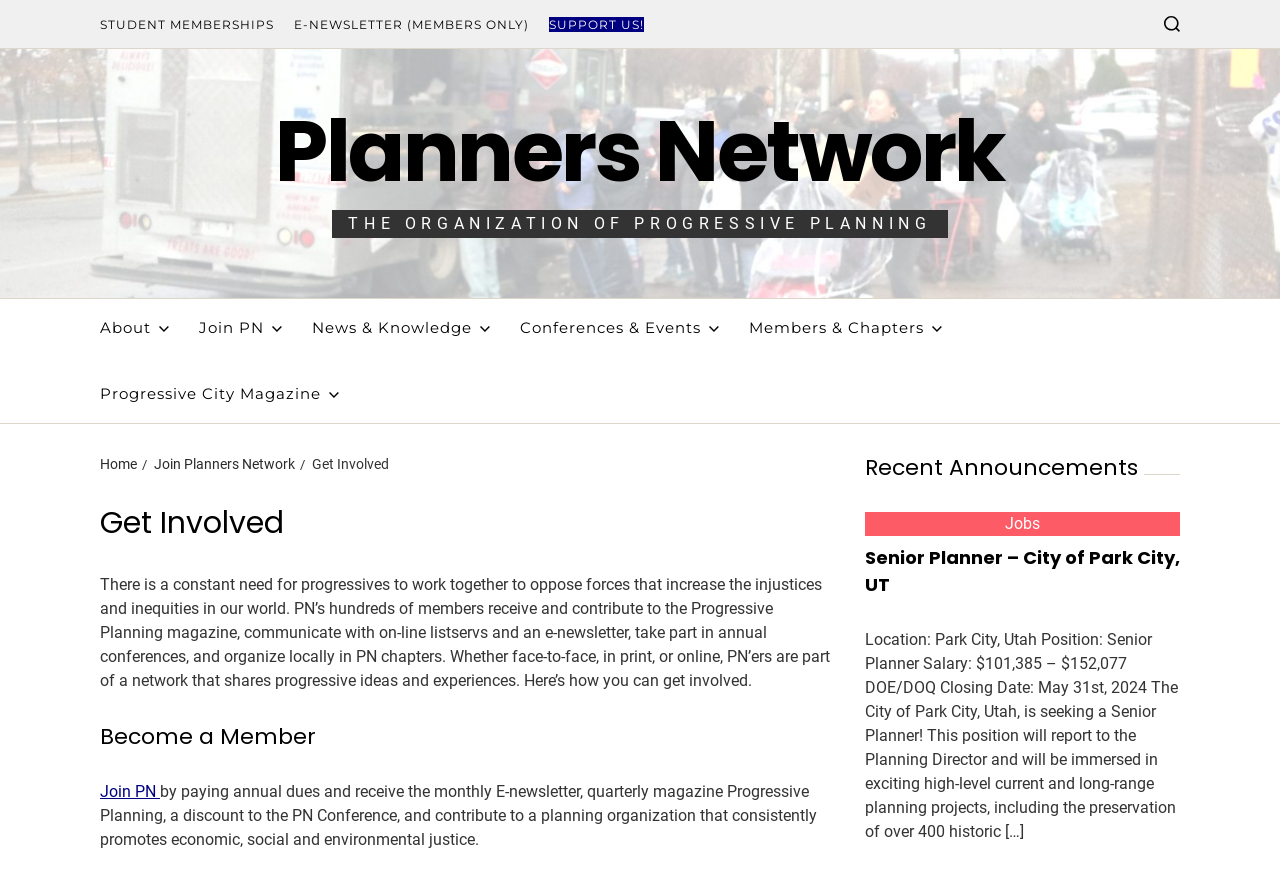Point out the bounding box coordinates of the section to click in order to follow this instruction: "Click on STUDENT MEMBERSHIPS".

[0.078, 0.019, 0.214, 0.036]